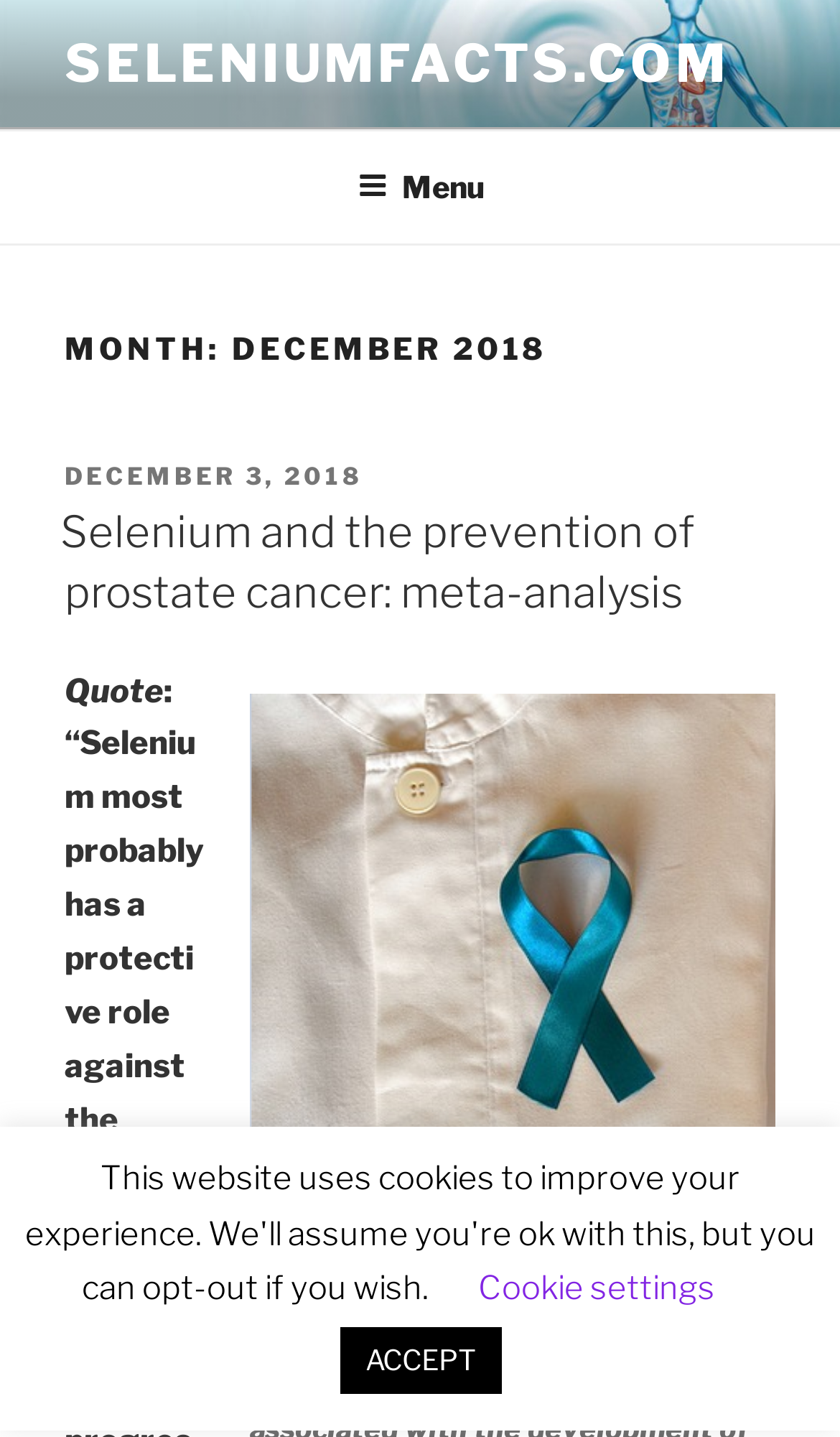Extract the bounding box coordinates for the HTML element that matches this description: "December 3, 2018December 3, 2018". The coordinates should be four float numbers between 0 and 1, i.e., [left, top, right, bottom].

[0.077, 0.32, 0.433, 0.341]